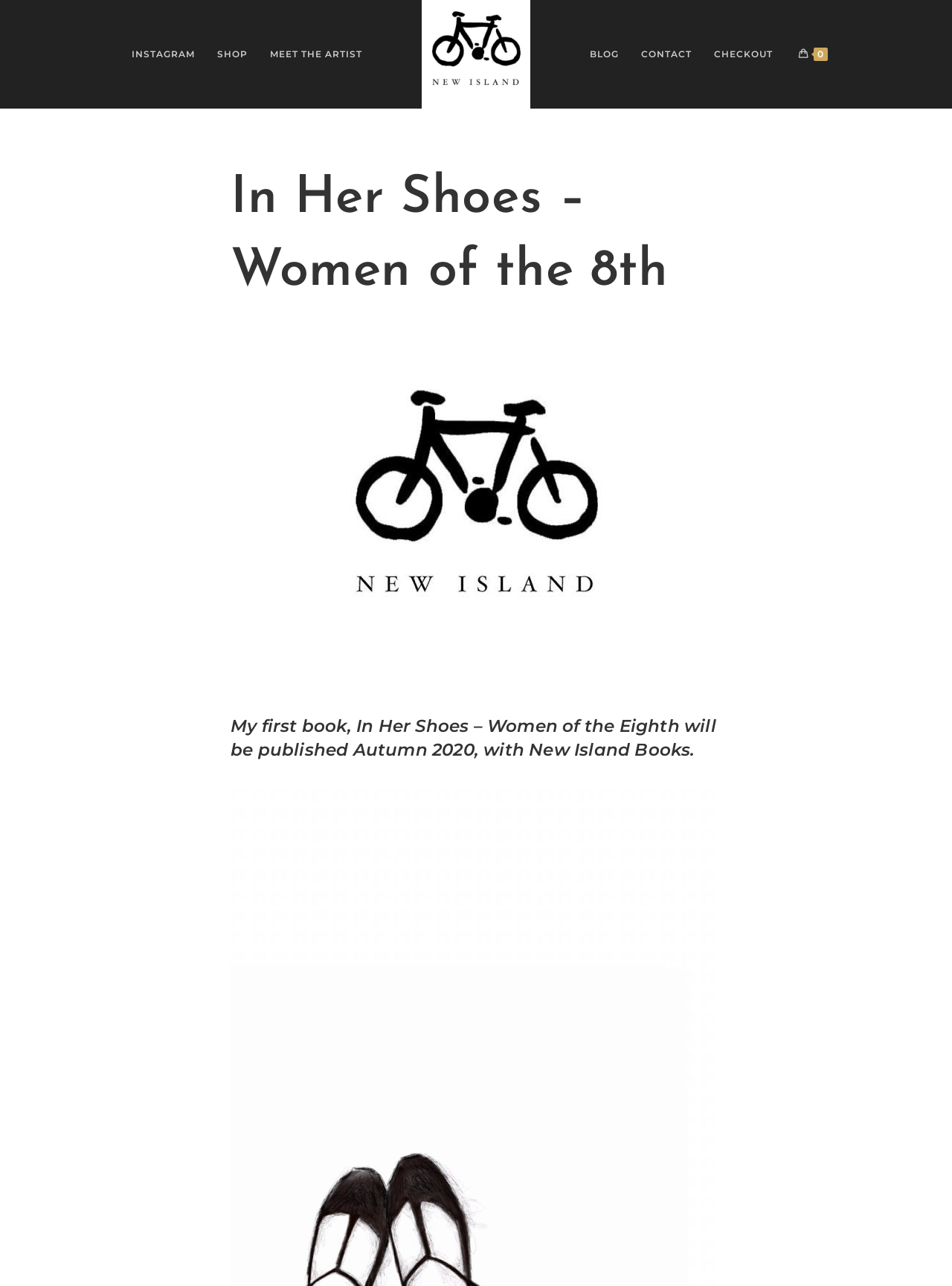From the element description: "January 20, 2004", extract the bounding box coordinates of the UI element. The coordinates should be expressed as four float numbers between 0 and 1, in the order [left, top, right, bottom].

None